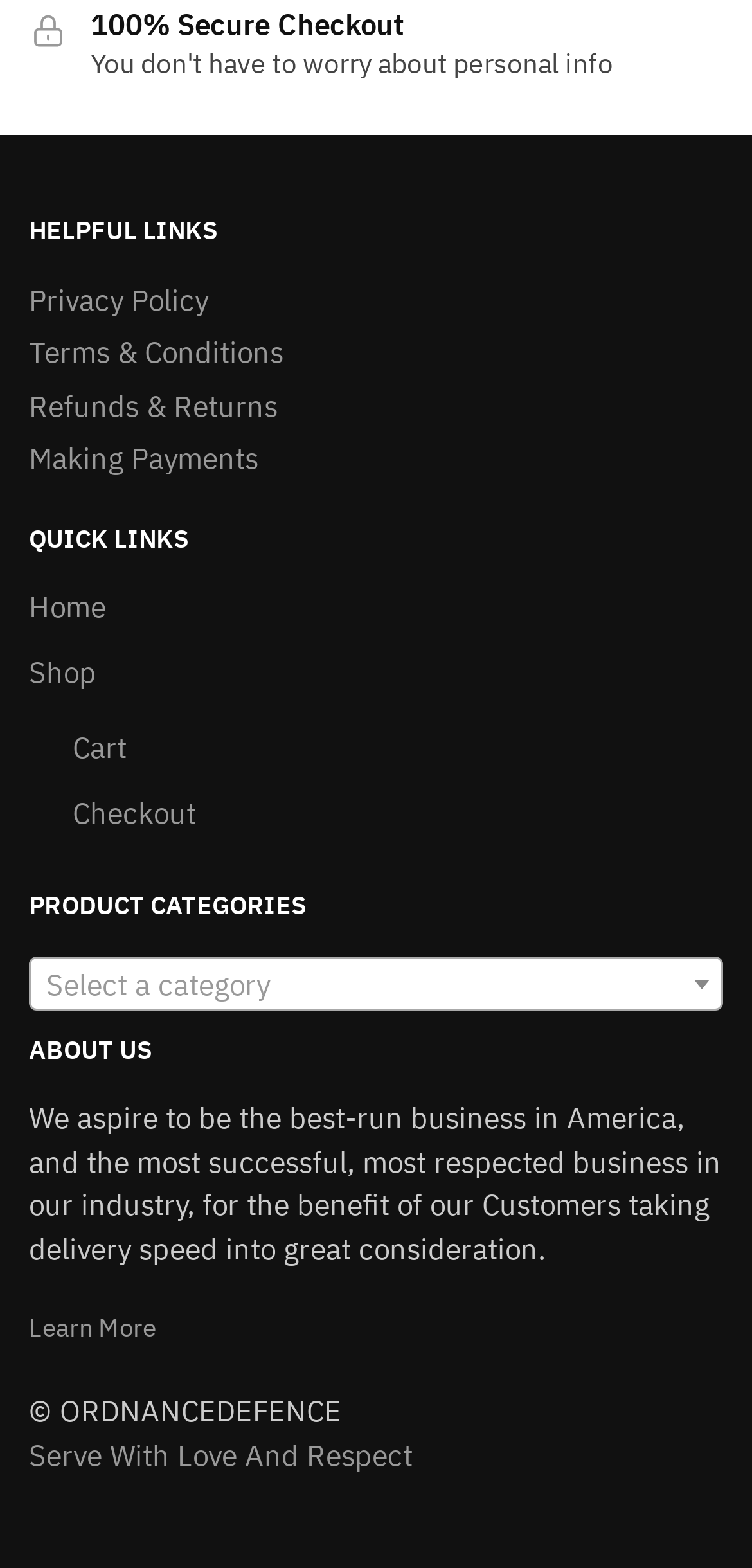Provide a one-word or short-phrase response to the question:
What is the copyright information?

ORDNANCEDEFENCE